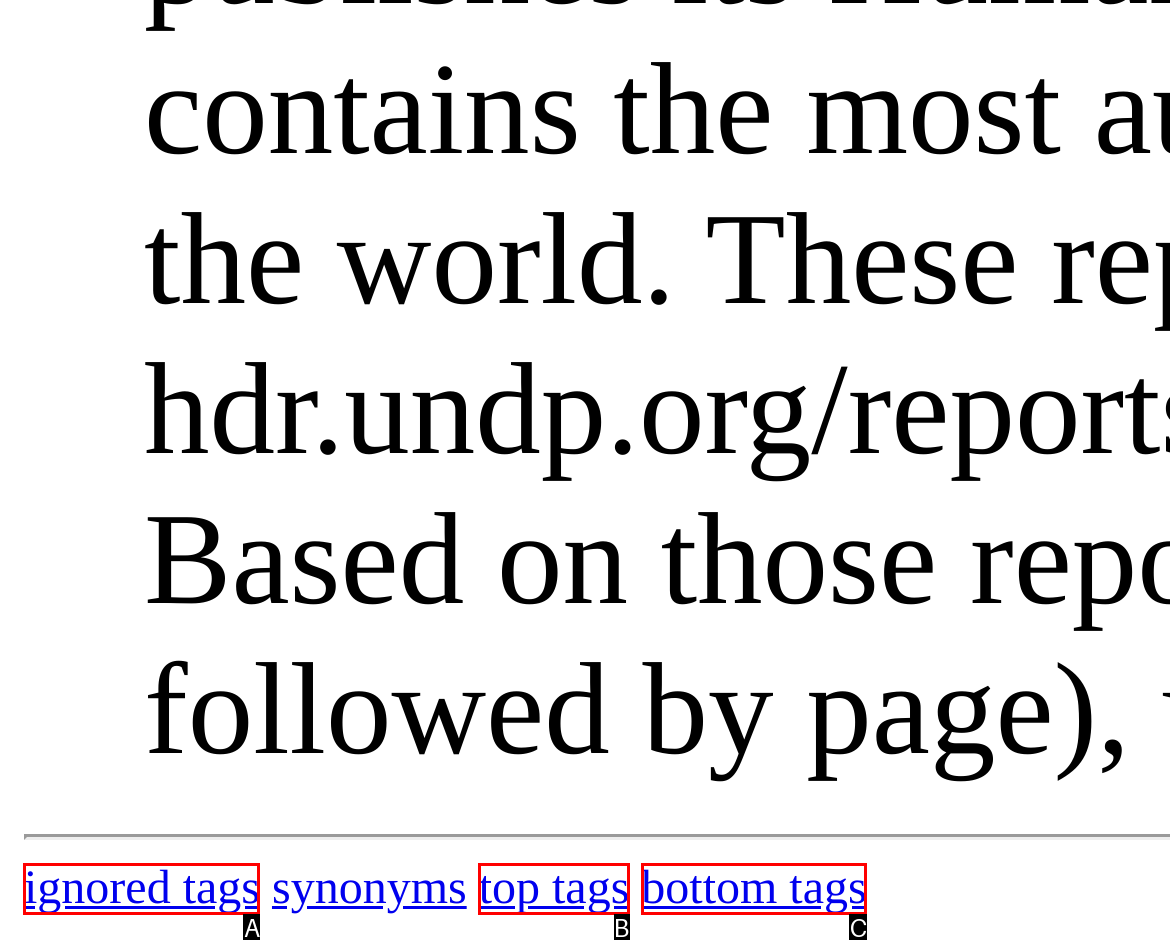Choose the HTML element that best fits the given description: bottom tags. Answer by stating the letter of the option.

C